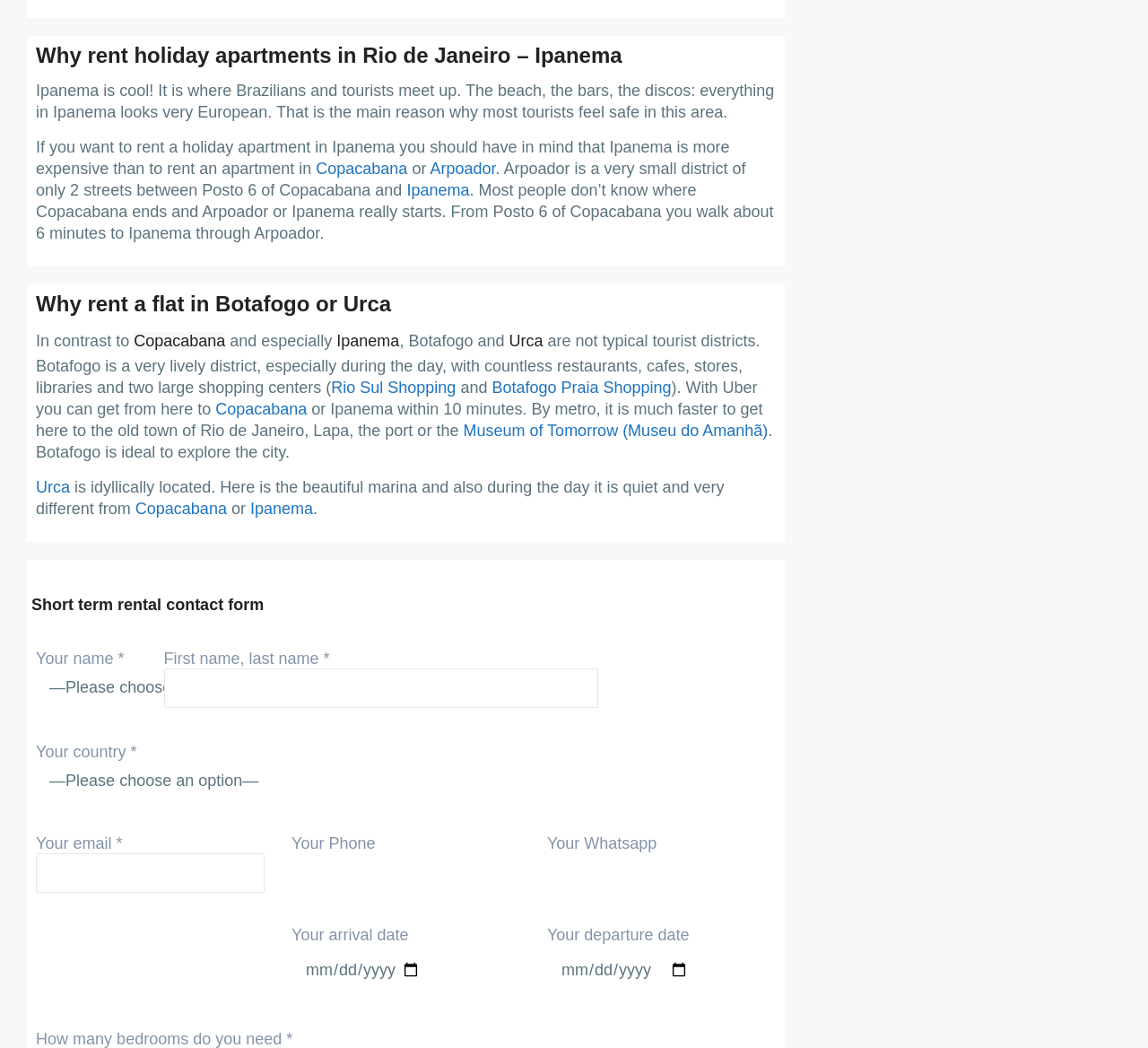How many shopping centers are mentioned in Botafogo?
Look at the screenshot and respond with one word or a short phrase.

Two